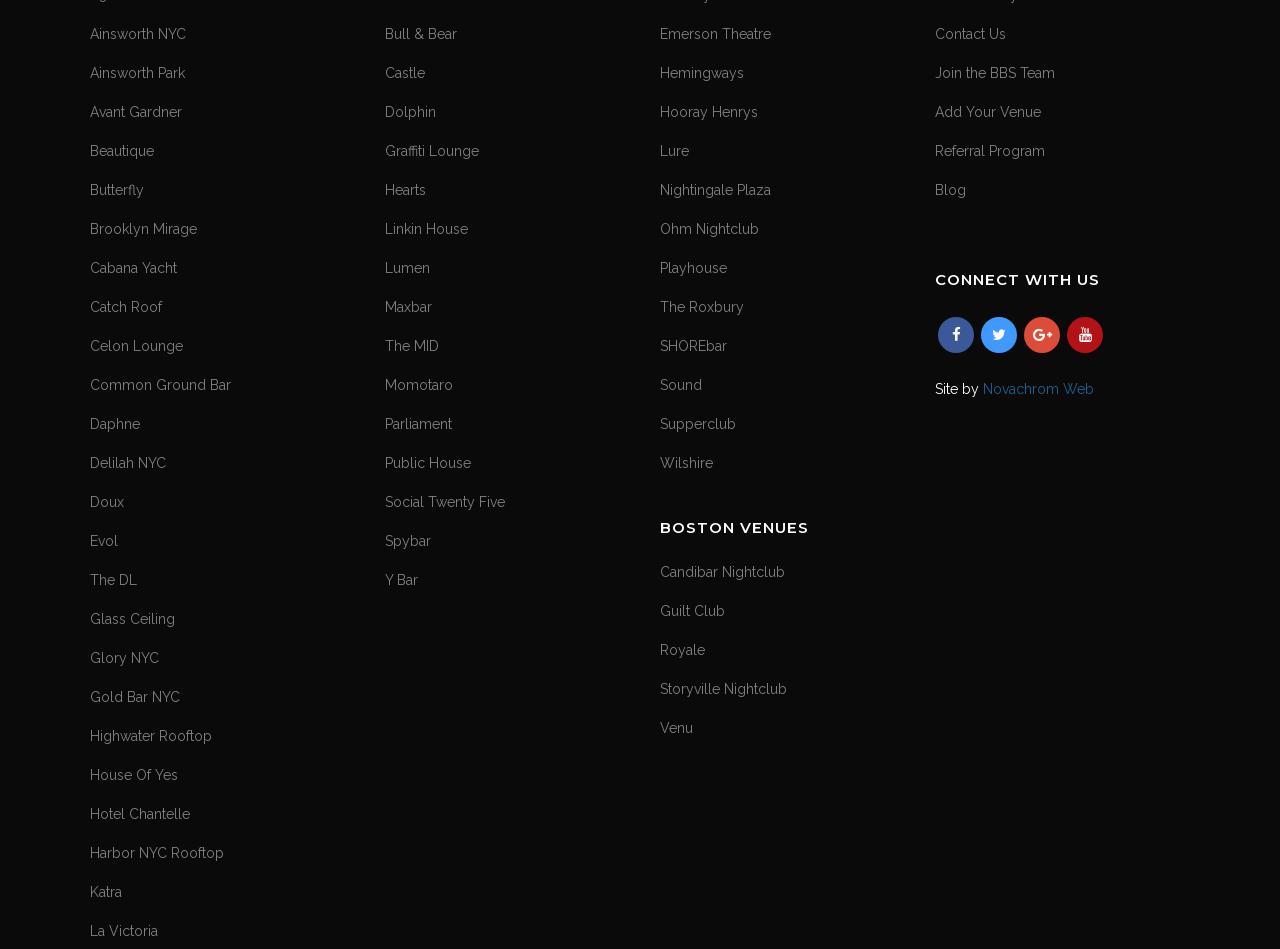Based on what you see in the screenshot, provide a thorough answer to this question: How many social media platforms are linked in the 'CONNECT WITH US' section?

The 'CONNECT WITH US' section contains links to four social media platforms, represented by their respective icons: Facebook, Twitter, Instagram, and YouTube.